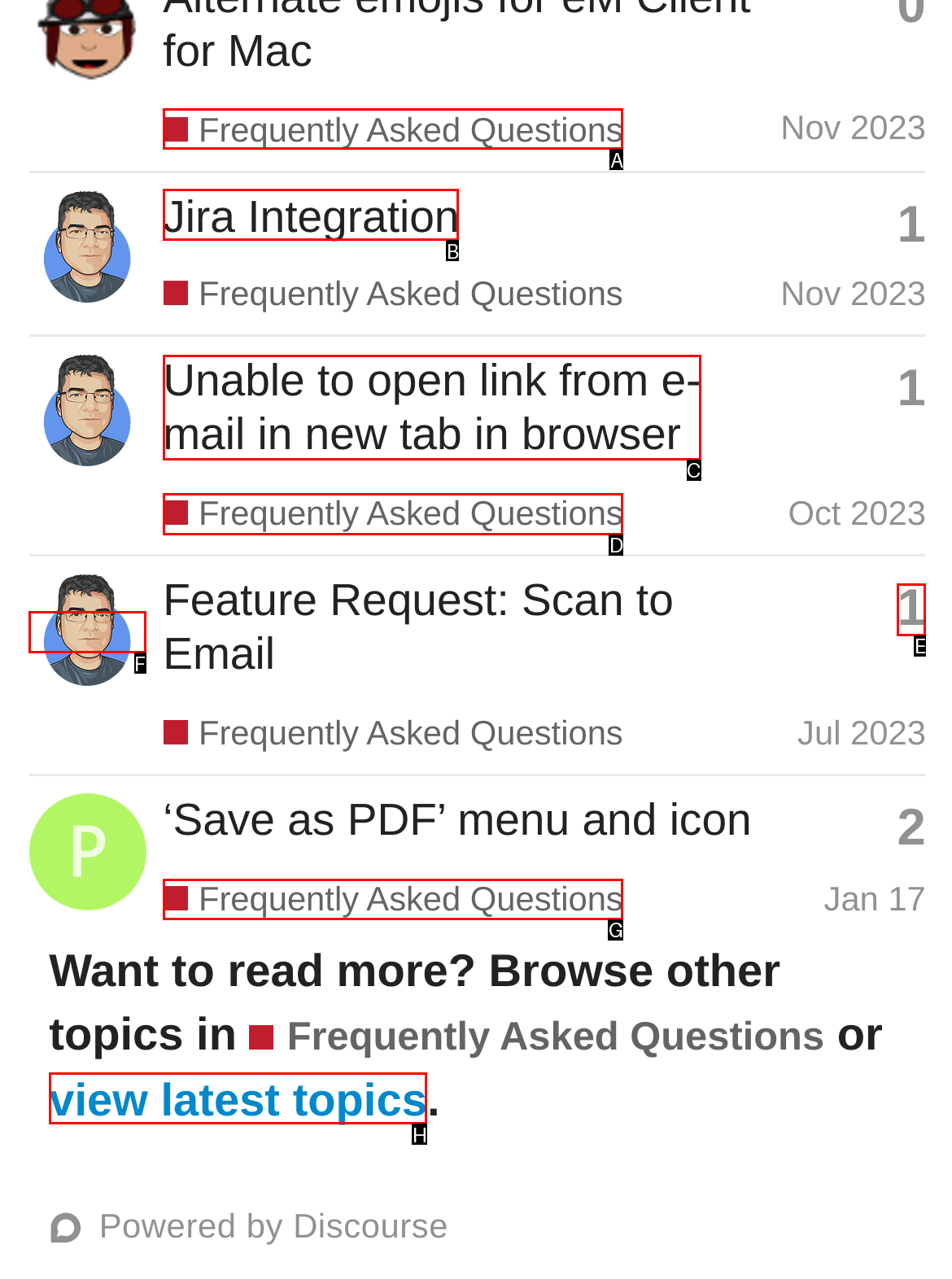Please indicate which option's letter corresponds to the task: Check the topic 'Jira Integration' by examining the highlighted elements in the screenshot.

B